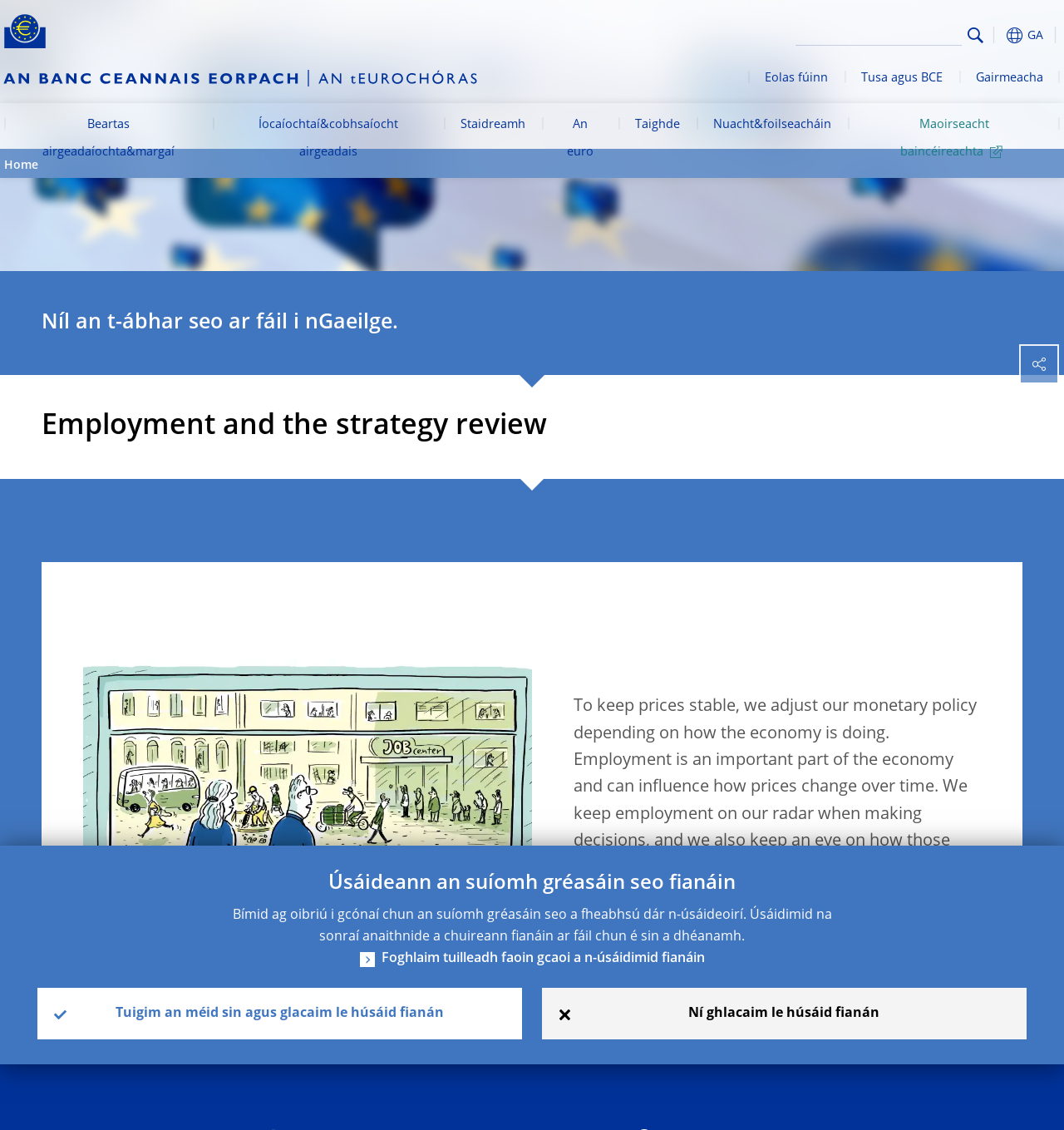Specify the bounding box coordinates of the area that needs to be clicked to achieve the following instruction: "Search for something".

[0.056, 0.018, 0.93, 0.044]